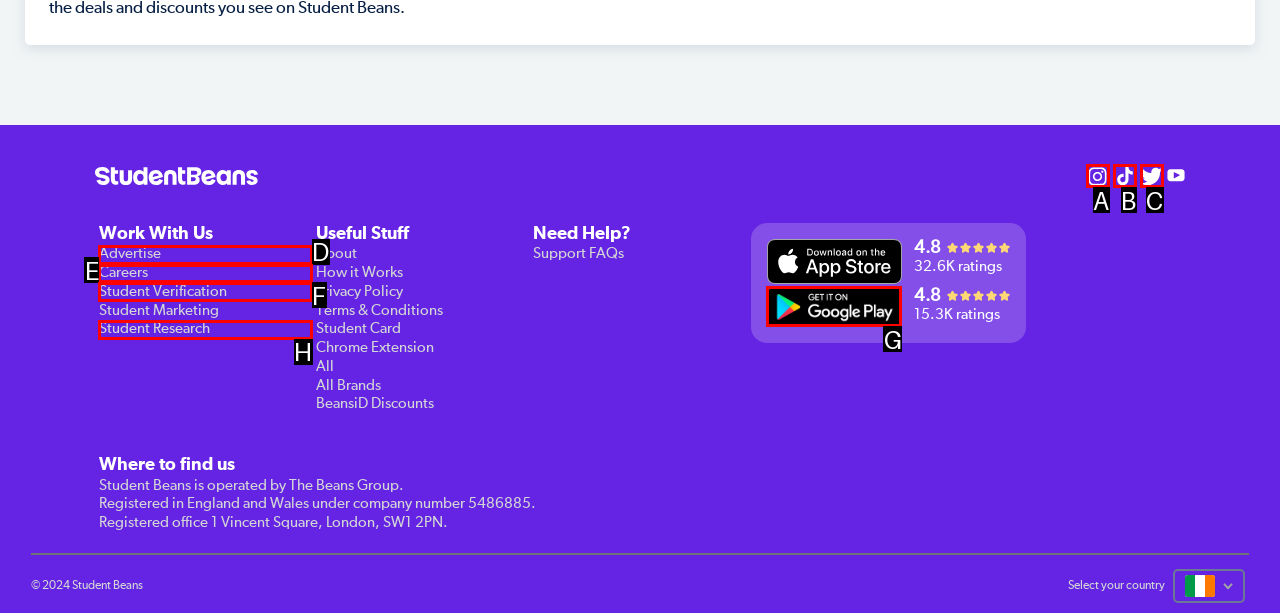Select the appropriate HTML element that needs to be clicked to finish the task: Click Careers
Reply with the letter of the chosen option.

E